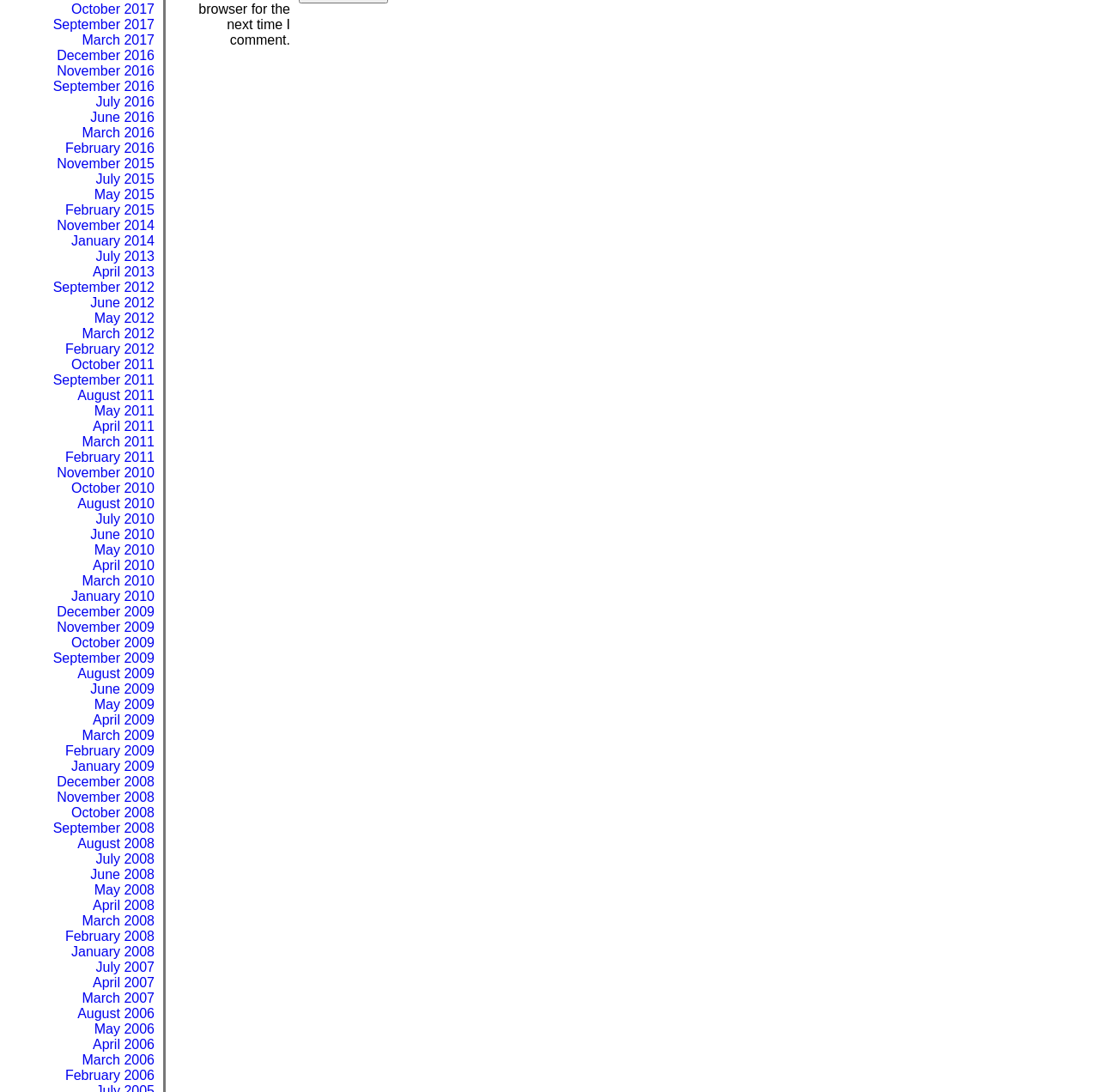Find the bounding box coordinates for the element that must be clicked to complete the instruction: "View January 2010". The coordinates should be four float numbers between 0 and 1, indicated as [left, top, right, bottom].

[0.065, 0.539, 0.141, 0.552]